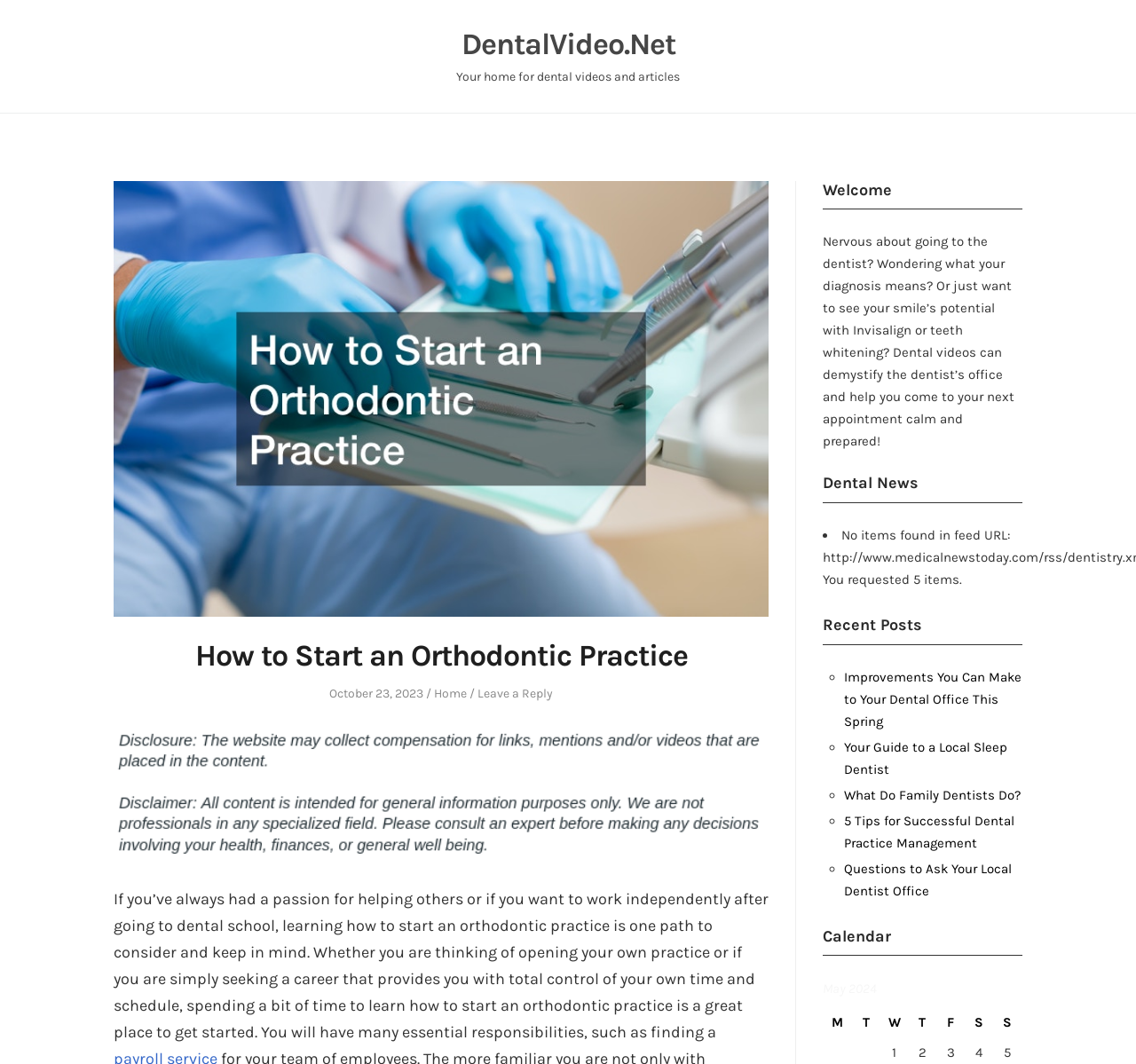Determine the bounding box coordinates of the region I should click to achieve the following instruction: "View the 'Calendar'". Ensure the bounding box coordinates are four float numbers between 0 and 1, i.e., [left, top, right, bottom].

[0.724, 0.871, 0.9, 0.898]